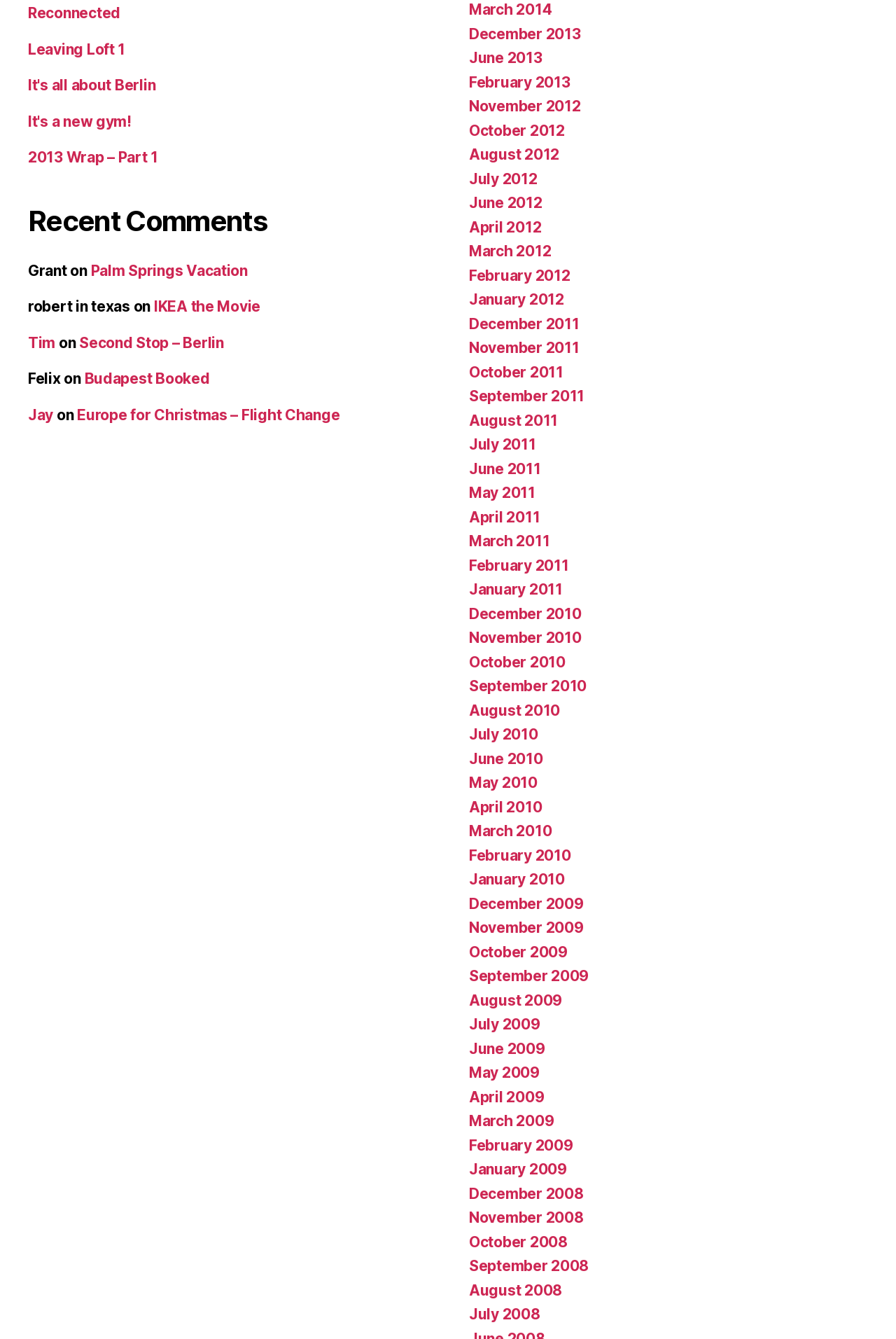How many months are listed in the webpage?
Using the screenshot, give a one-word or short phrase answer.

49